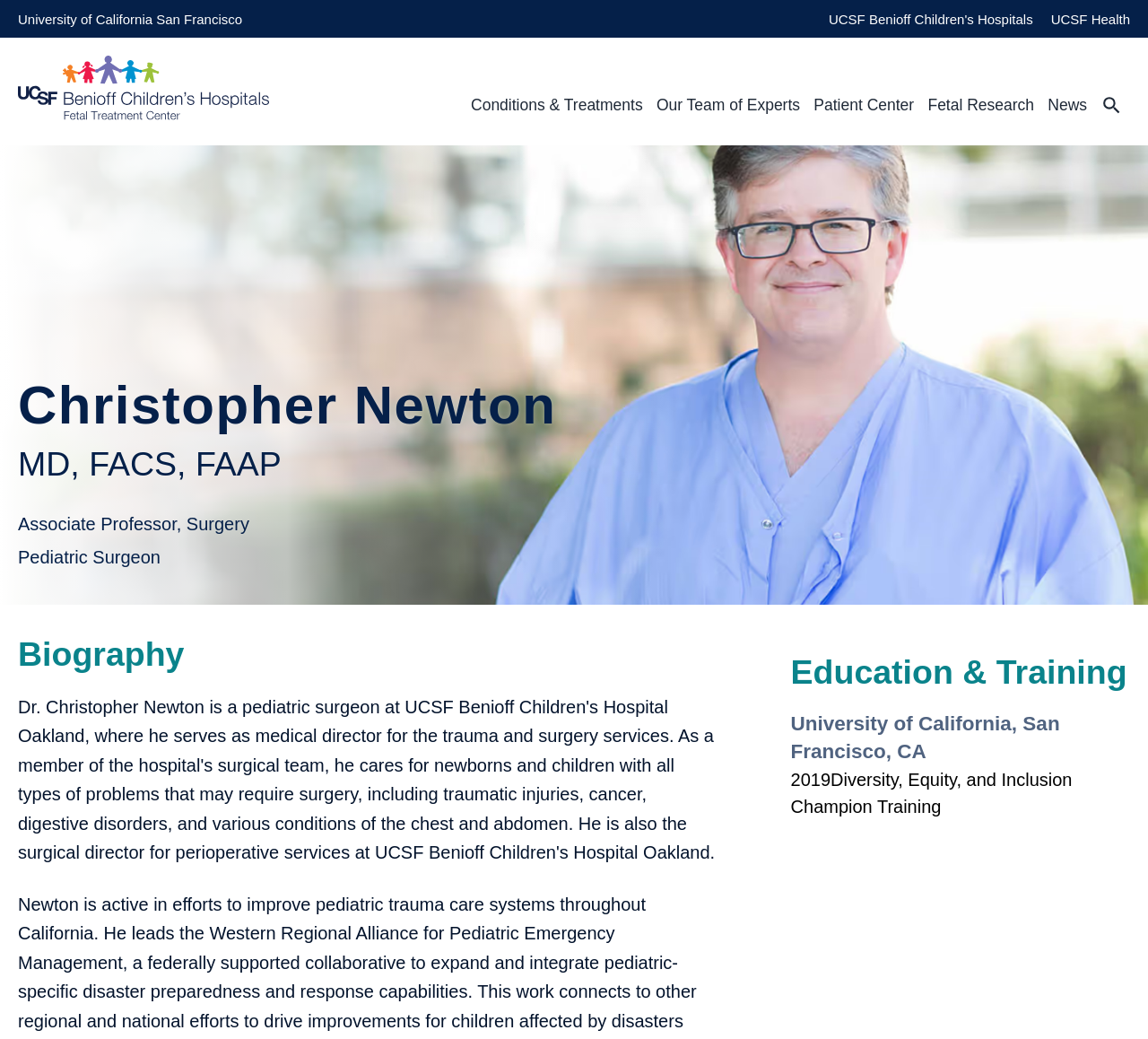Please determine the bounding box coordinates of the element to click on in order to accomplish the following task: "Search". Ensure the coordinates are four float numbers ranging from 0 to 1, i.e., [left, top, right, bottom].

[0.953, 0.073, 0.984, 0.133]